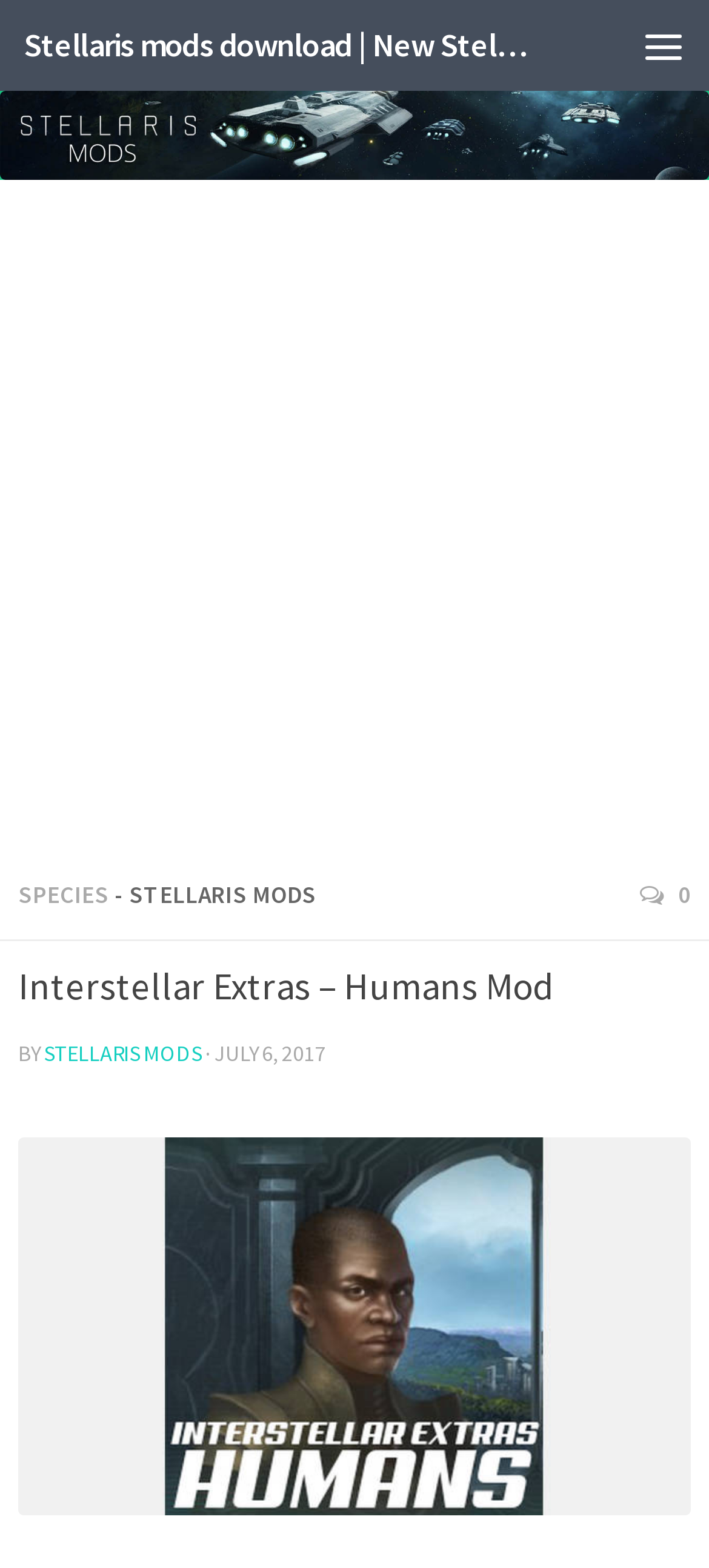Answer succinctly with a single word or phrase:
When was the mod last updated?

July 6, 2017